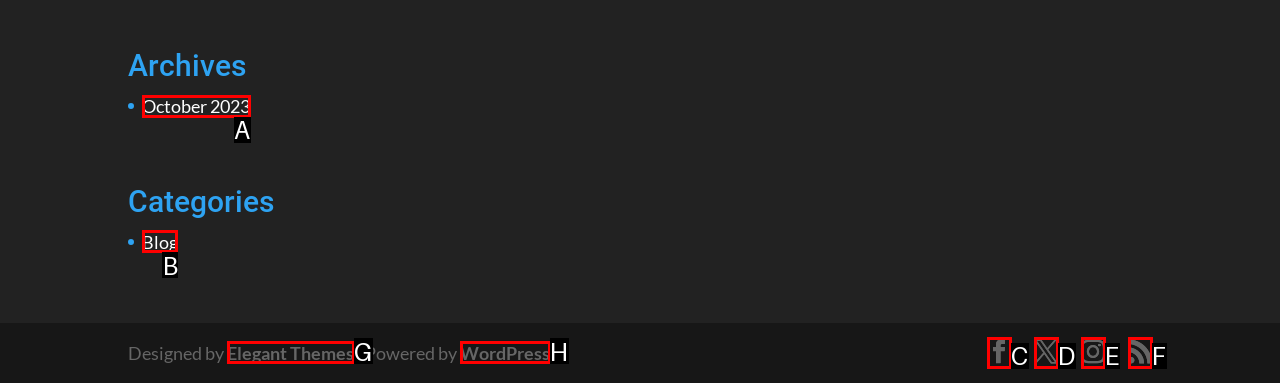Identify the correct UI element to click on to achieve the following task: go to blog Respond with the corresponding letter from the given choices.

B